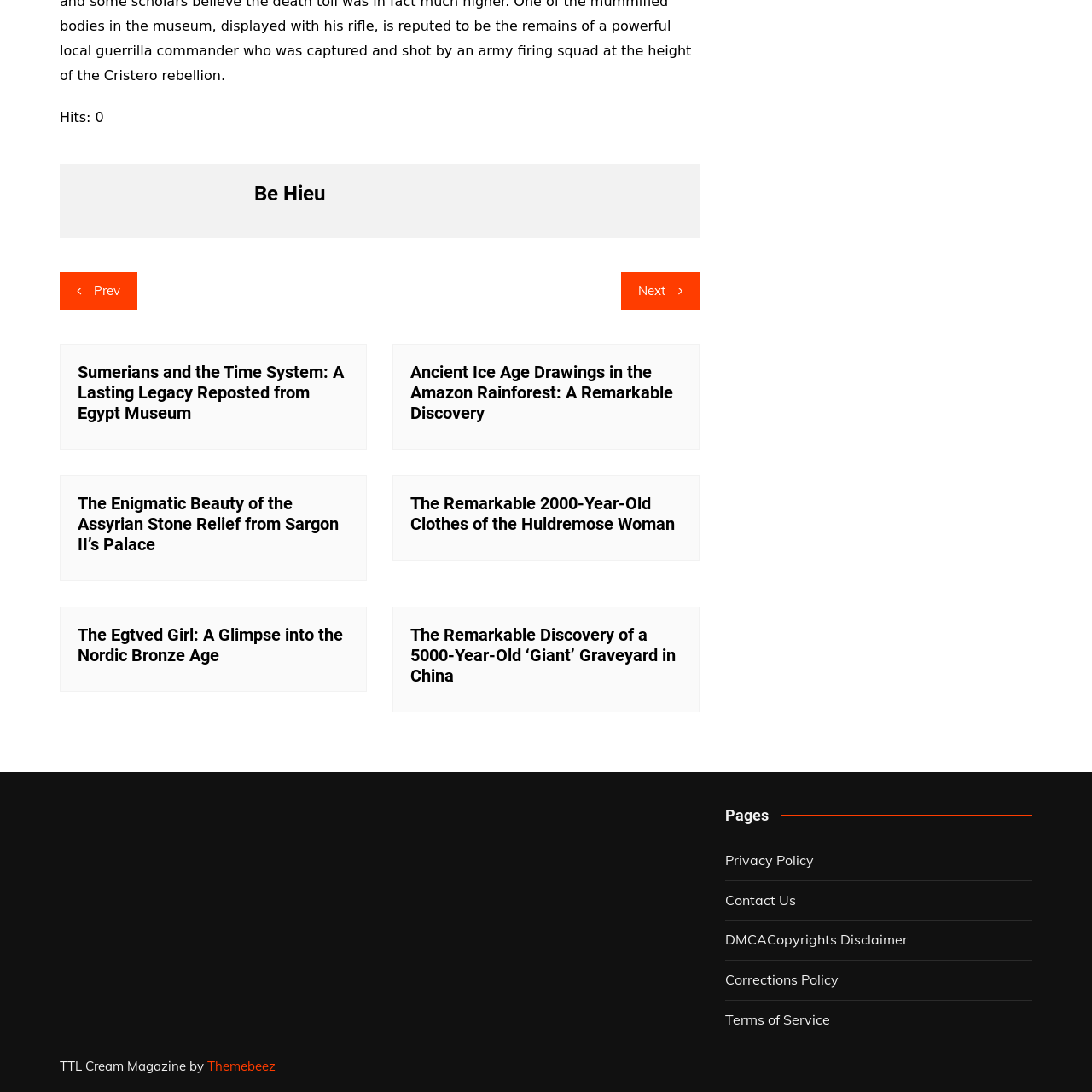Please identify the bounding box coordinates of the clickable element to fulfill the following instruction: "View post 'Sumerians and the Time System: A Lasting Legacy Reposted from Egypt Museum'". The coordinates should be four float numbers between 0 and 1, i.e., [left, top, right, bottom].

[0.071, 0.331, 0.32, 0.387]